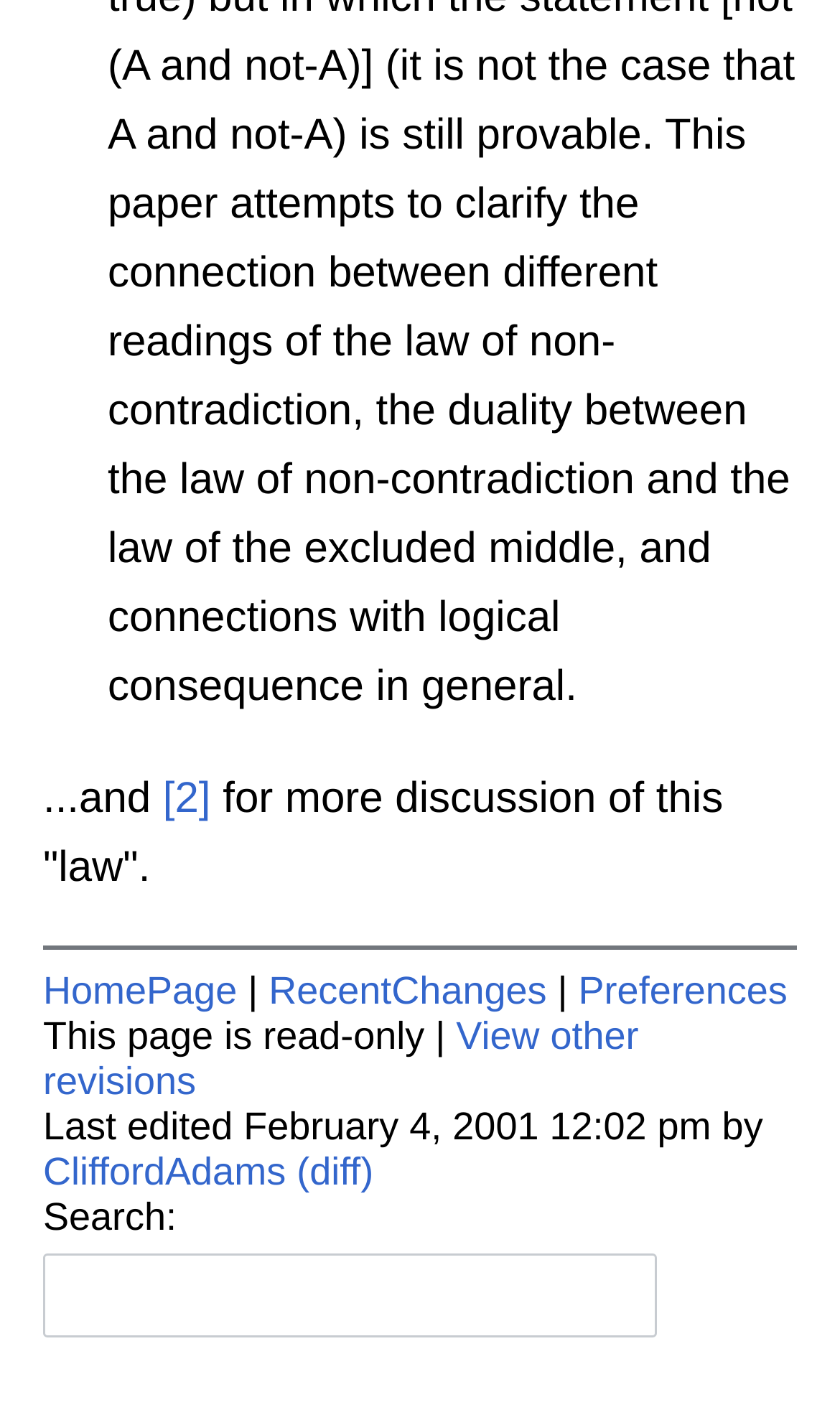Please locate the bounding box coordinates of the region I need to click to follow this instruction: "view other revisions".

[0.051, 0.716, 0.76, 0.779]